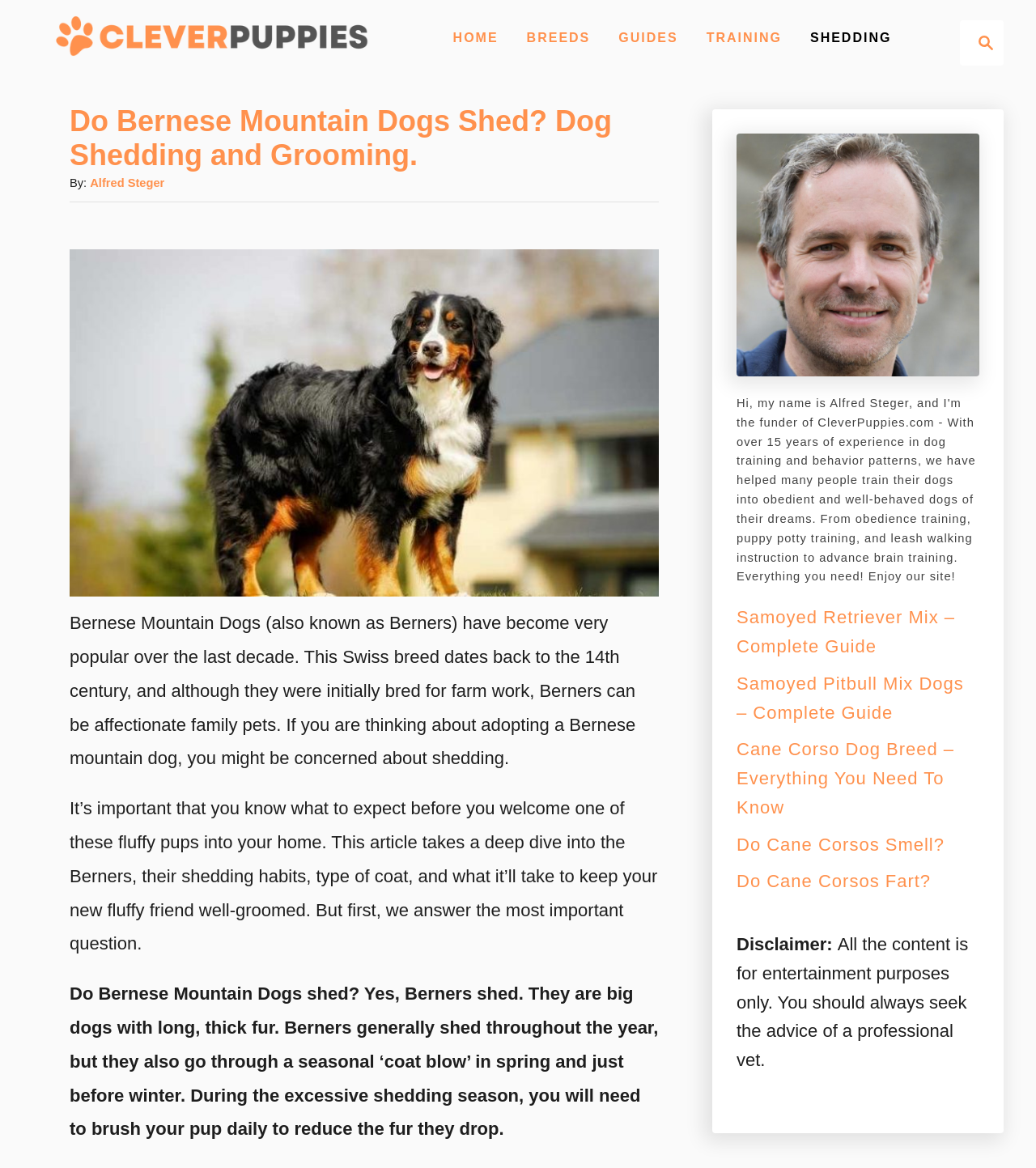Pinpoint the bounding box coordinates for the area that should be clicked to perform the following instruction: "Read about breeds".

[0.5, 0.02, 0.578, 0.046]